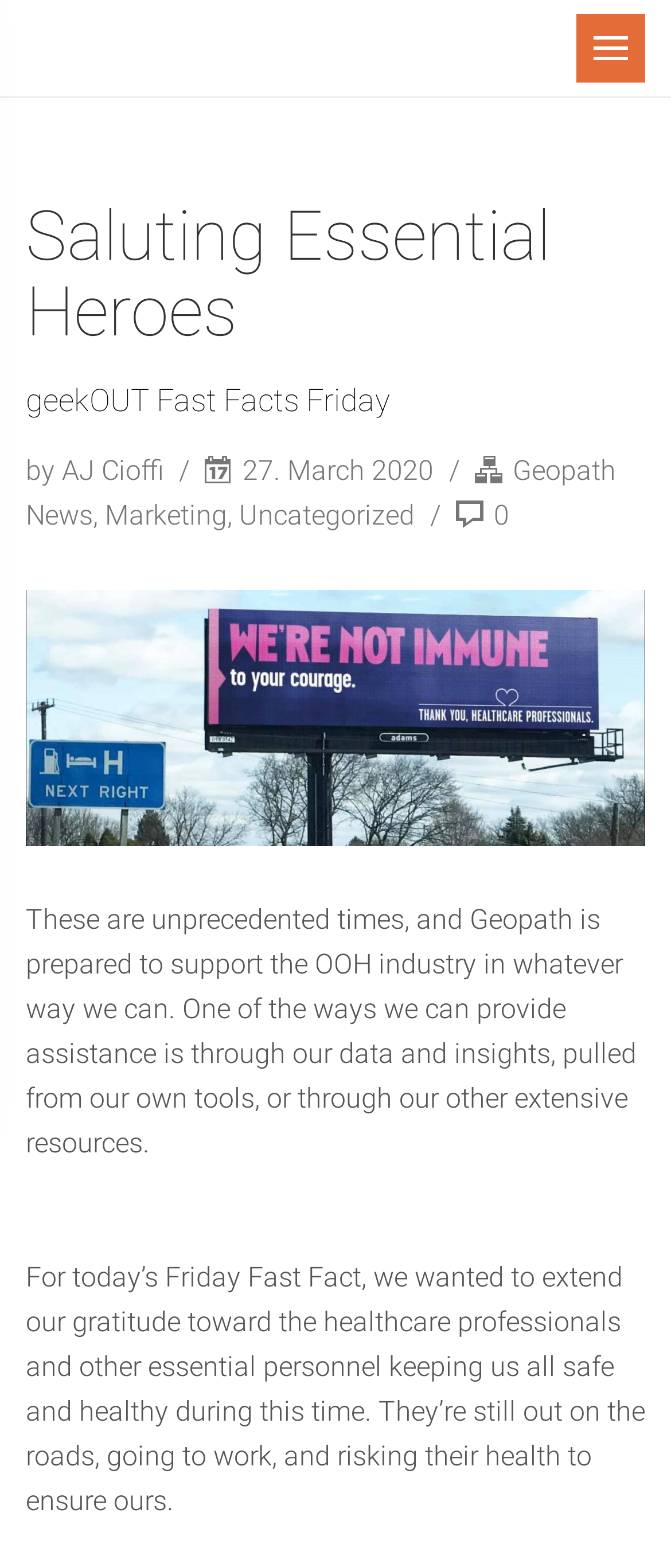Please answer the following question as detailed as possible based on the image: 
What is the date of the blog post?

I found the date of the blog post by looking at the static text element with the bounding box coordinates [0.351, 0.29, 0.656, 0.31], which contains the text '27. March 2020'.